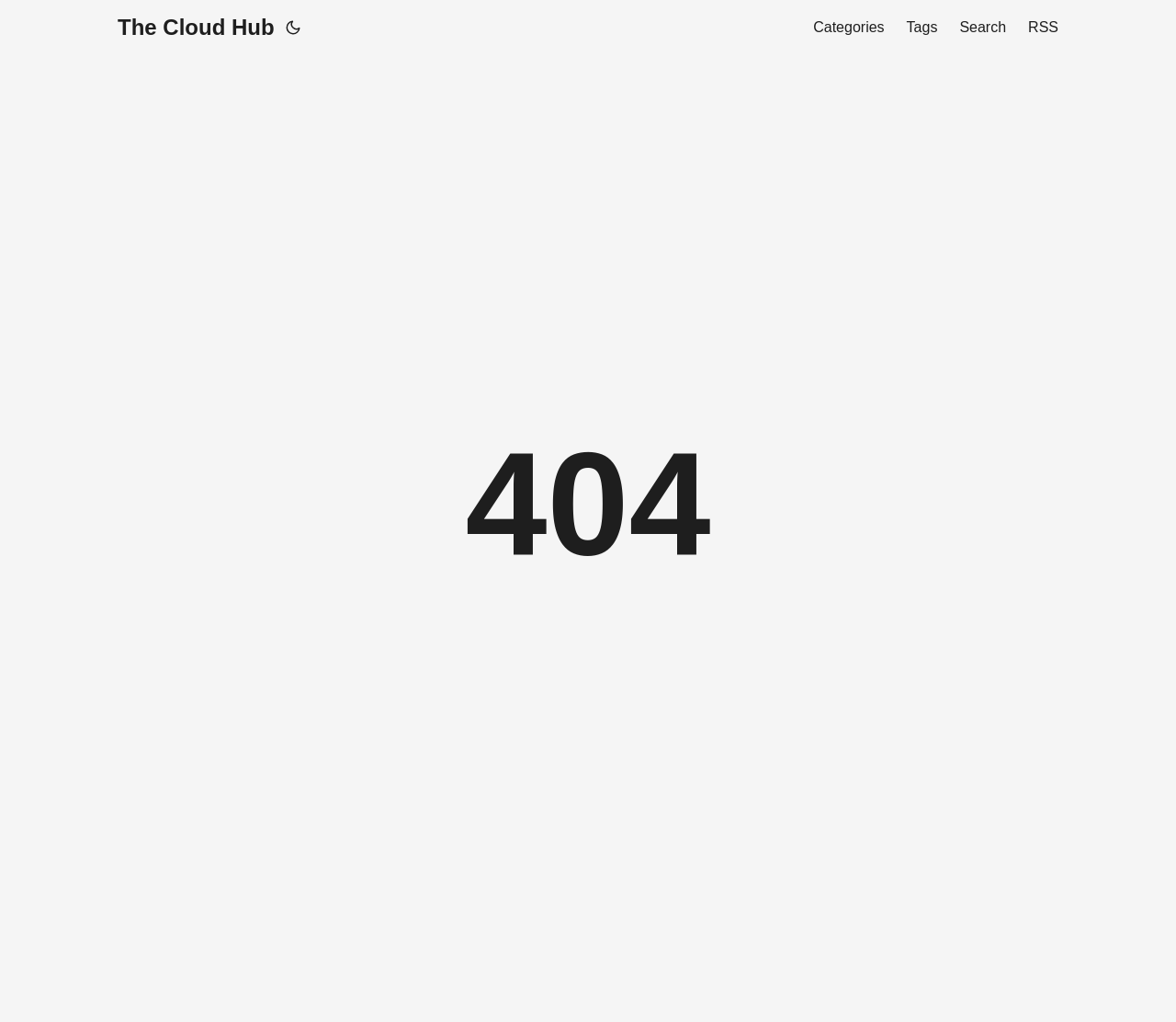Provide an in-depth caption for the elements present on the webpage.

The webpage is a 404 error page with the title "404 Page not found | The Cloud Hub". At the top left, there is a link to "The Cloud Hub" with a shortcut key of Alt+h. Next to it, there is a button with an icon, which has a shortcut key of Alt+t. 

Below these elements, there are several links aligned horizontally, including "Categories", "Tags", "Search" with a shortcut key of Alt+/, and "RSS" from left to right. 

In the middle of the page, there is a large, prominent text "404" indicating that the page is not found.